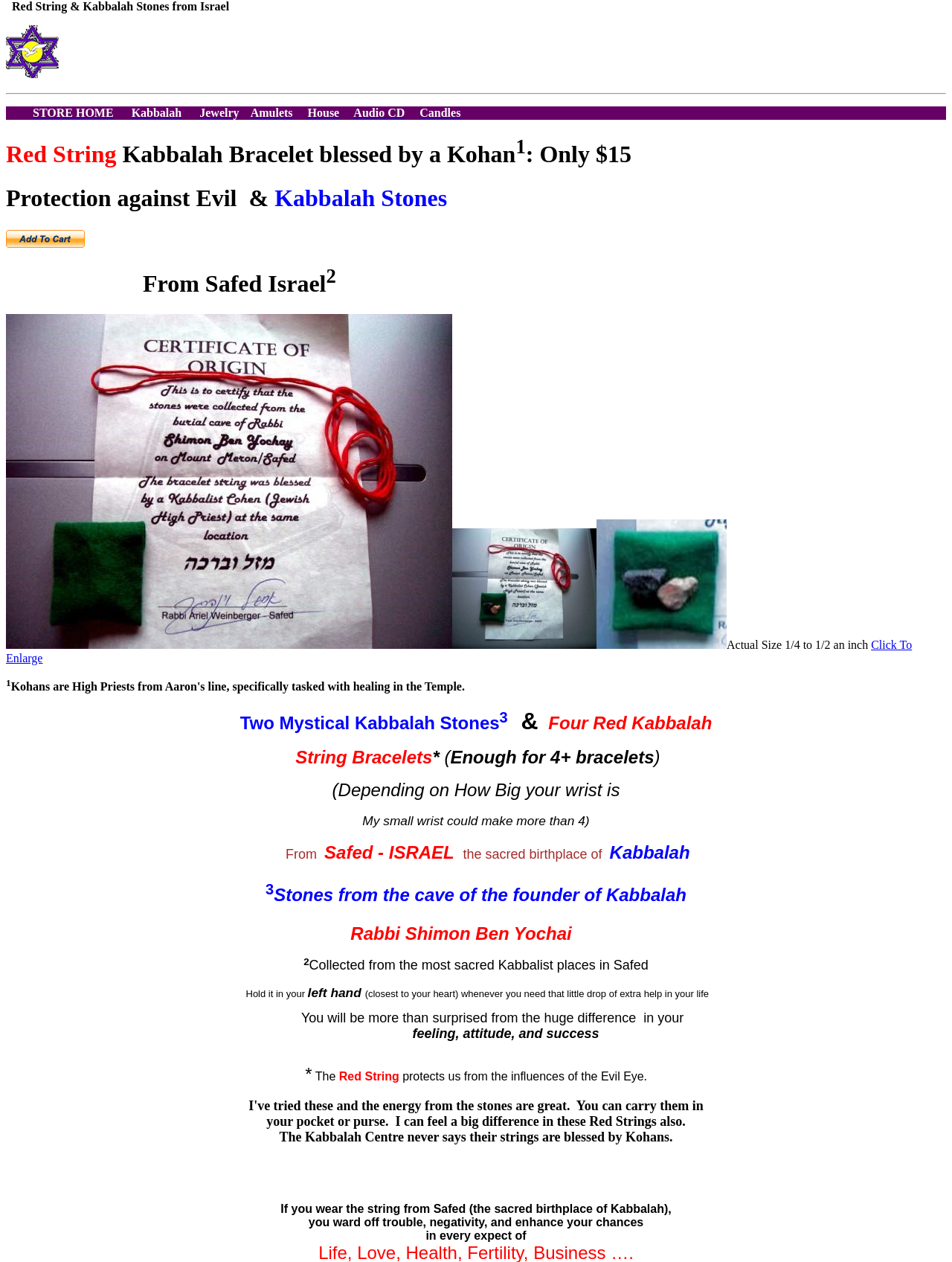Please specify the bounding box coordinates of the clickable region to carry out the following instruction: "Click the 'Kabbalah' link". The coordinates should be four float numbers between 0 and 1, in the format [left, top, right, bottom].

[0.138, 0.084, 0.191, 0.094]